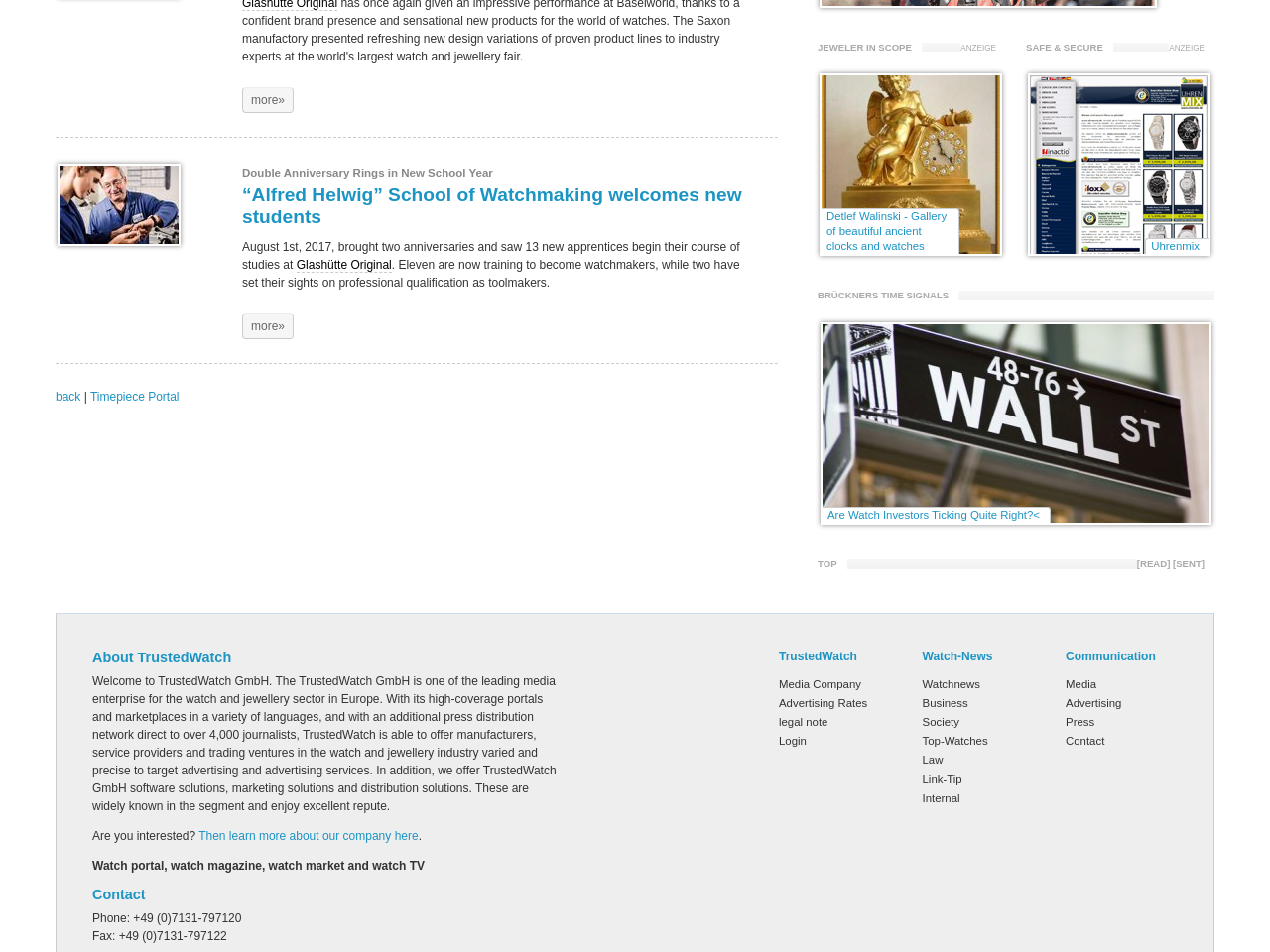Point out the bounding box coordinates of the section to click in order to follow this instruction: "Click on 'back'".

[0.044, 0.409, 0.064, 0.424]